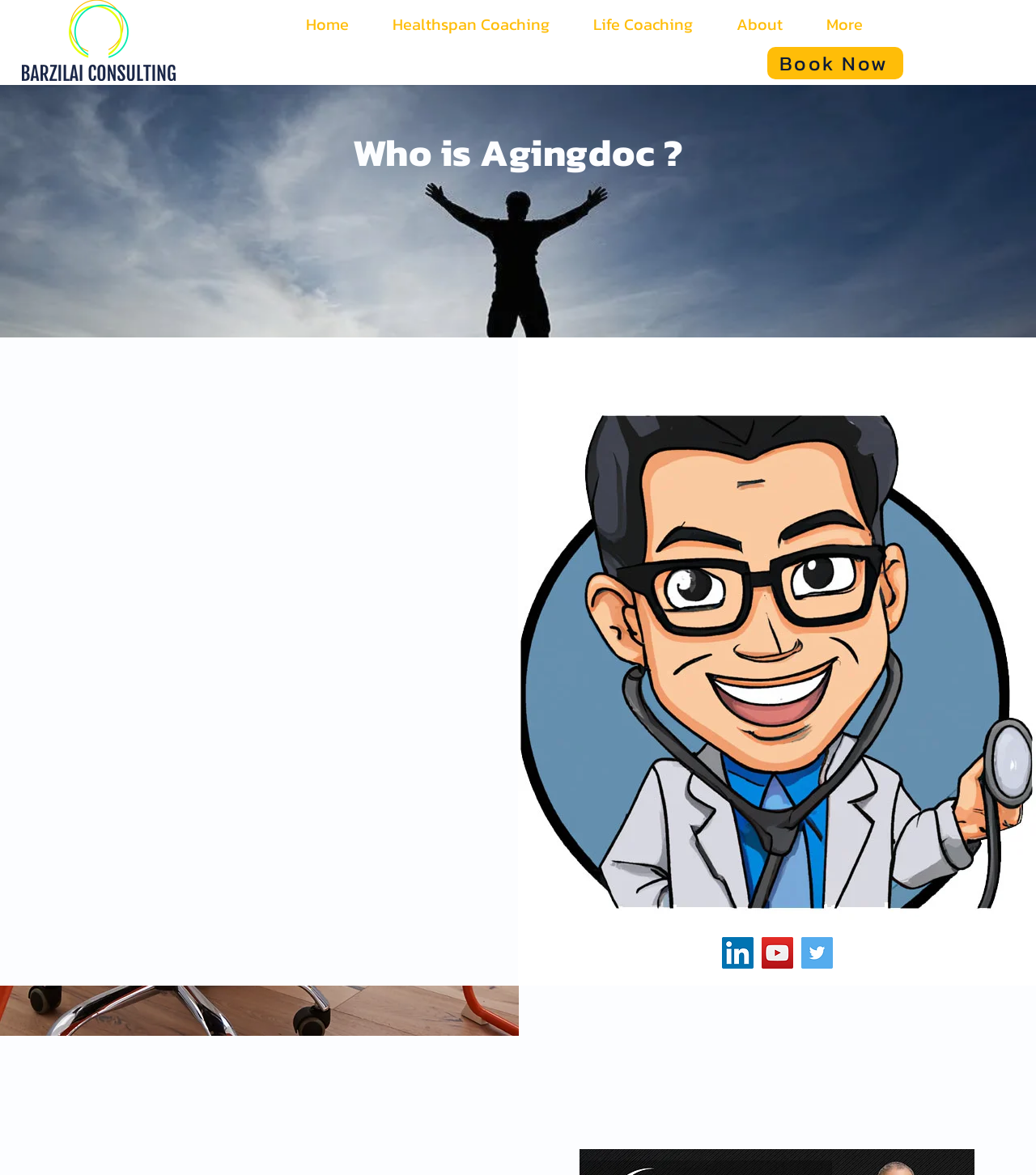Identify the bounding box coordinates of the element to click to follow this instruction: 'Click on the 'Home' link'. Ensure the coordinates are four float values between 0 and 1, provided as [left, top, right, bottom].

[0.274, 0.006, 0.358, 0.037]